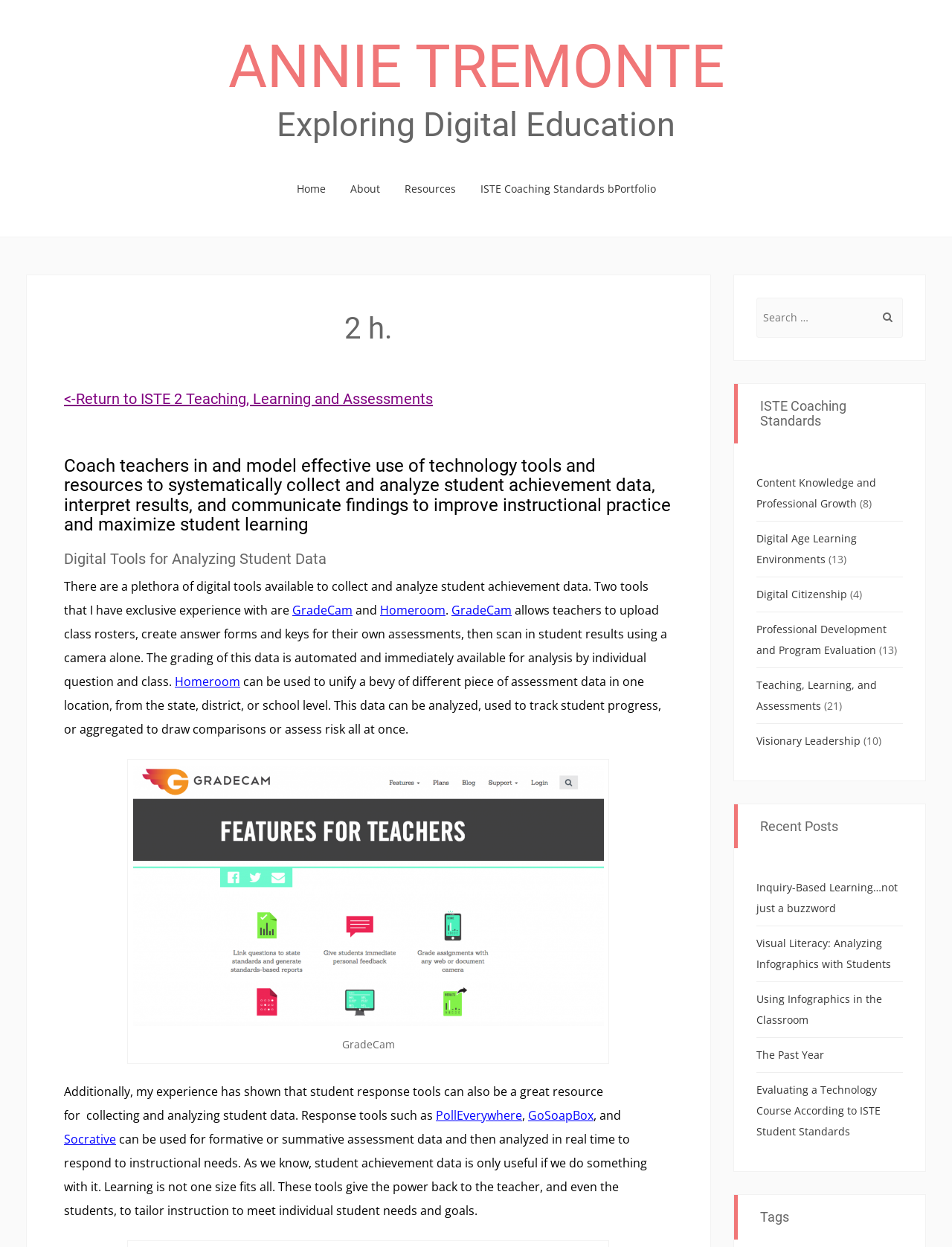Answer this question in one word or a short phrase: What is the purpose of GradeCam?

Automated grading